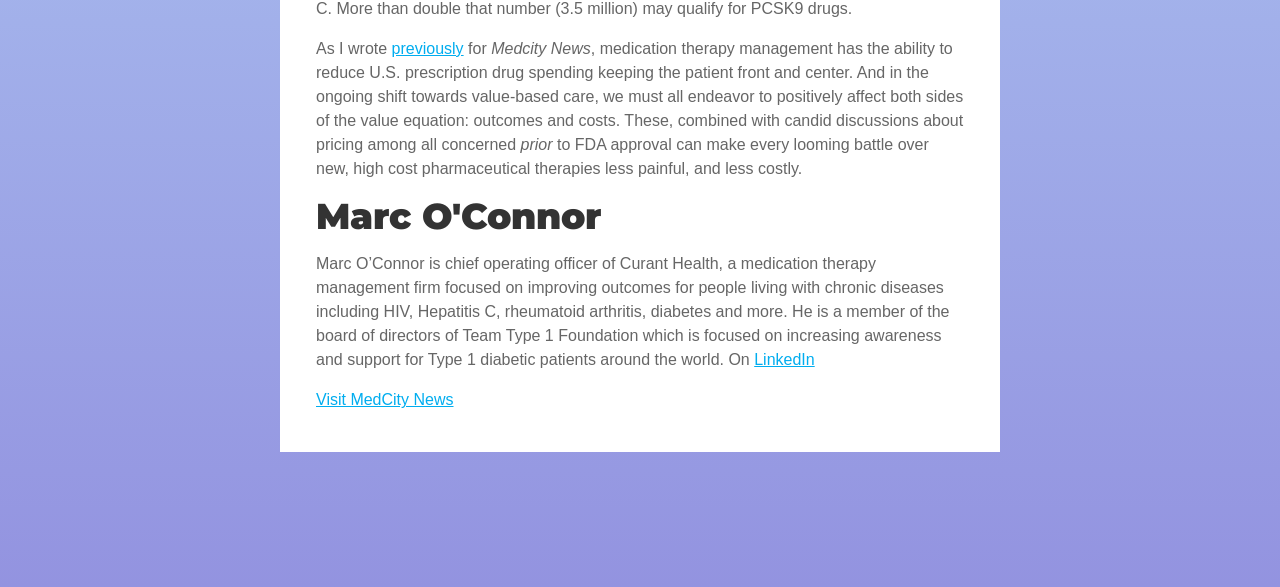Please locate the UI element described by "Visit MedCity News" and provide its bounding box coordinates.

[0.247, 0.667, 0.354, 0.696]